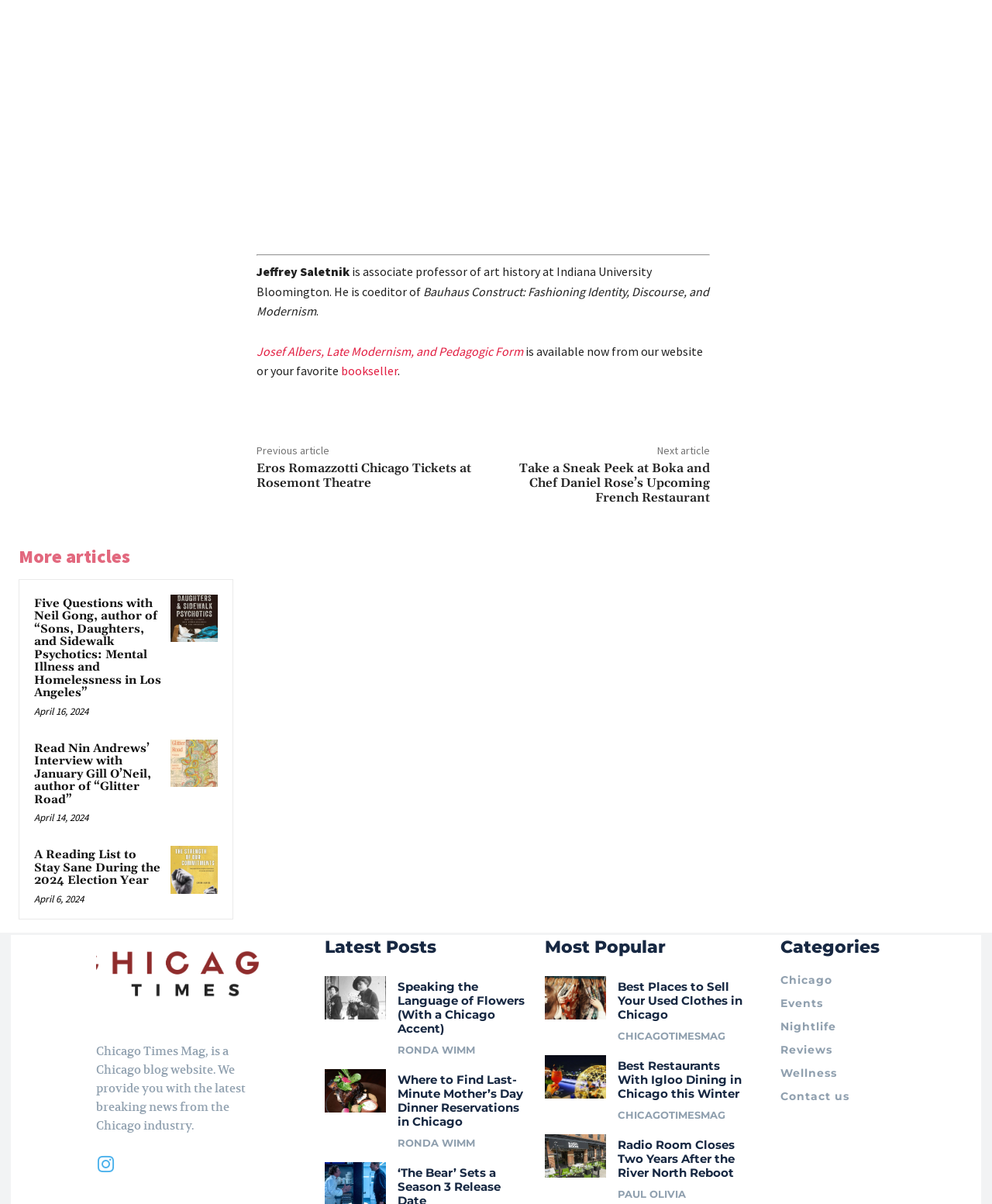Locate the bounding box coordinates of the element you need to click to accomplish the task described by this instruction: "View more articles".

[0.019, 0.452, 0.235, 0.474]